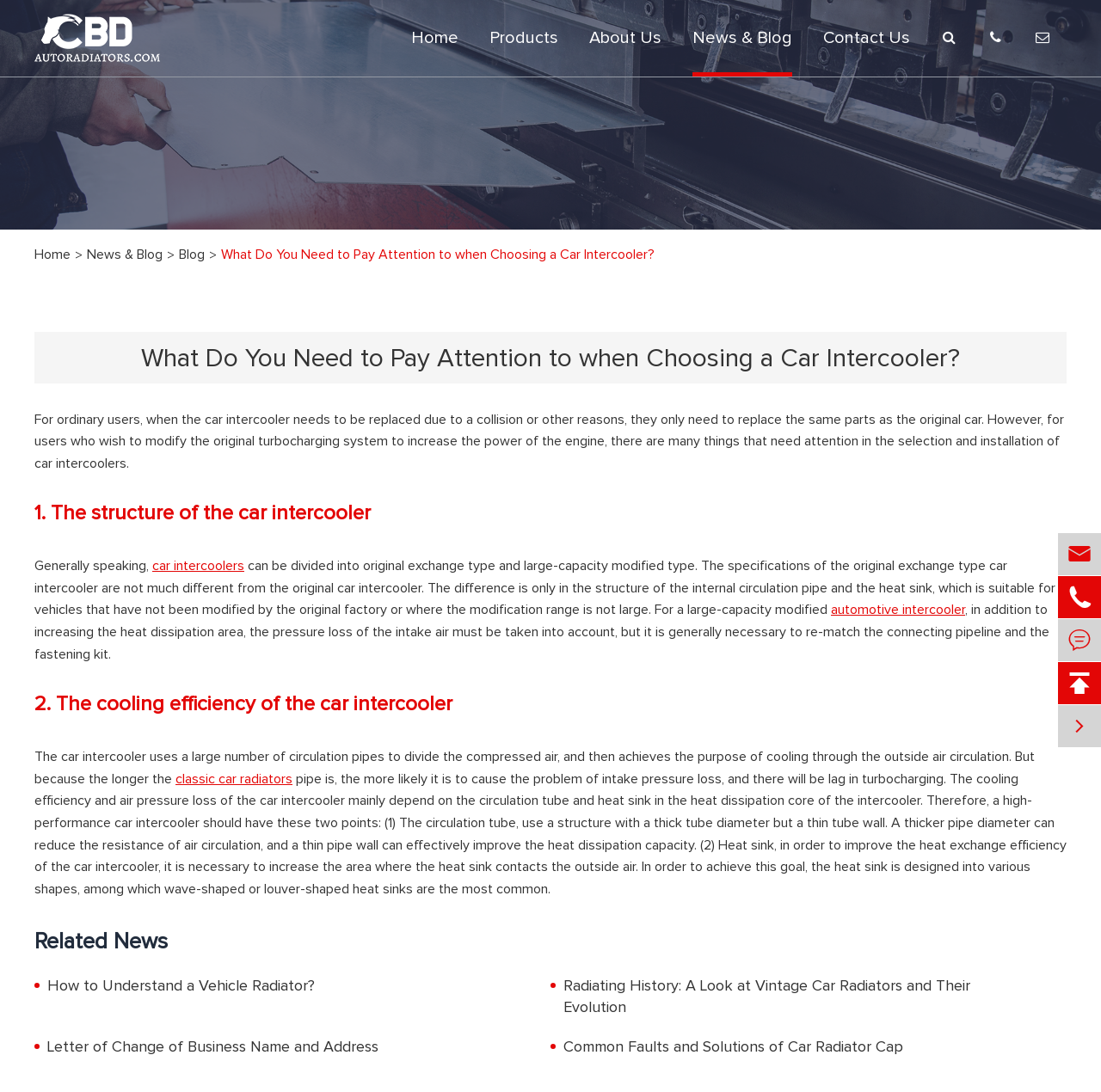Answer the following inquiry with a single word or phrase:
What is the problem caused by a longer circulation pipe?

Intake pressure loss